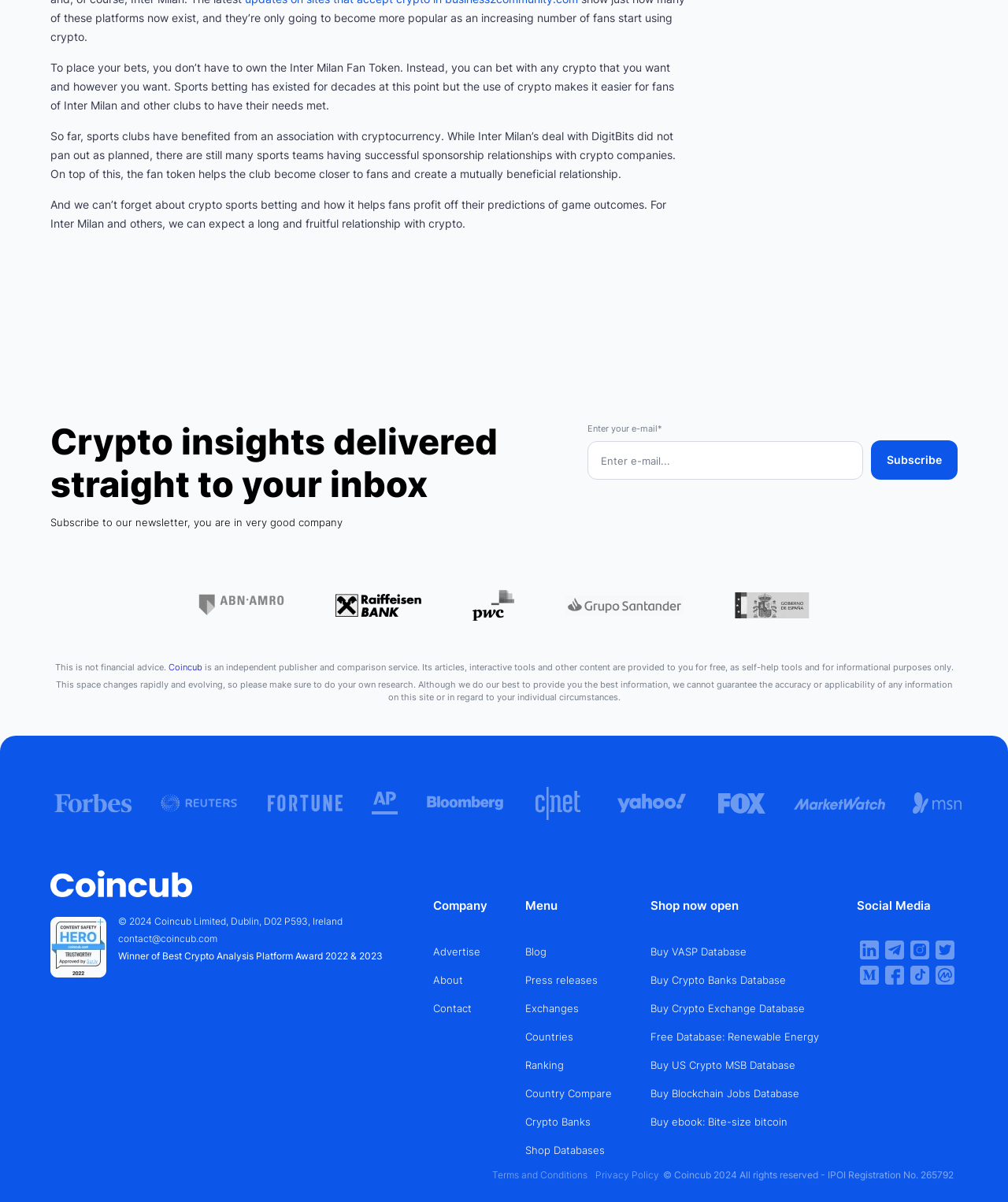Given the element description "title="footer partner link"", identify the bounding box of the corresponding UI element.

[0.155, 0.656, 0.232, 0.686]